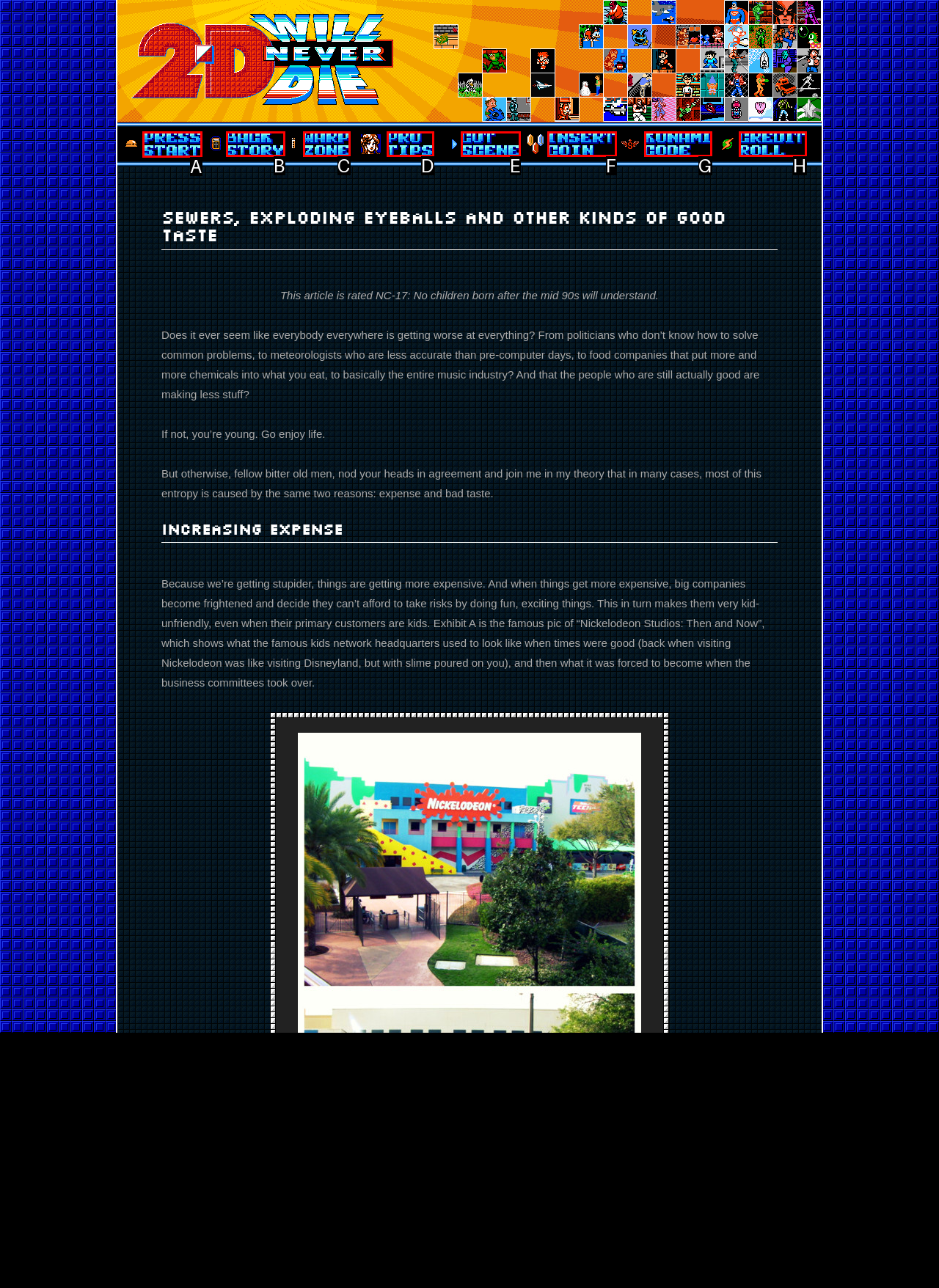Determine the letter of the element you should click to carry out the task: Click on the 'Home' link
Answer with the letter from the given choices.

A